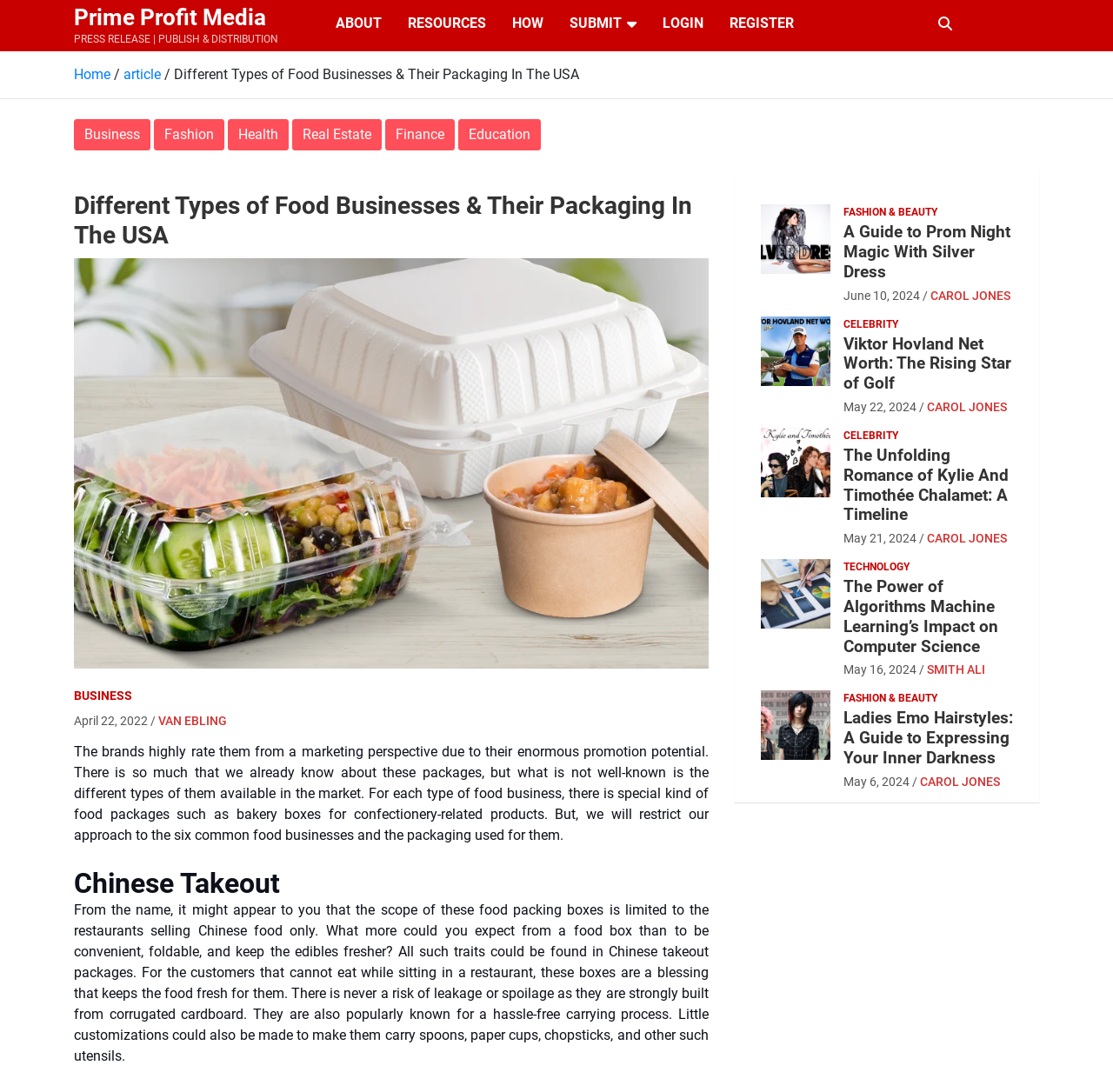How many links are in the navigation breadcrumbs?
Answer the question based on the image using a single word or a brief phrase.

3